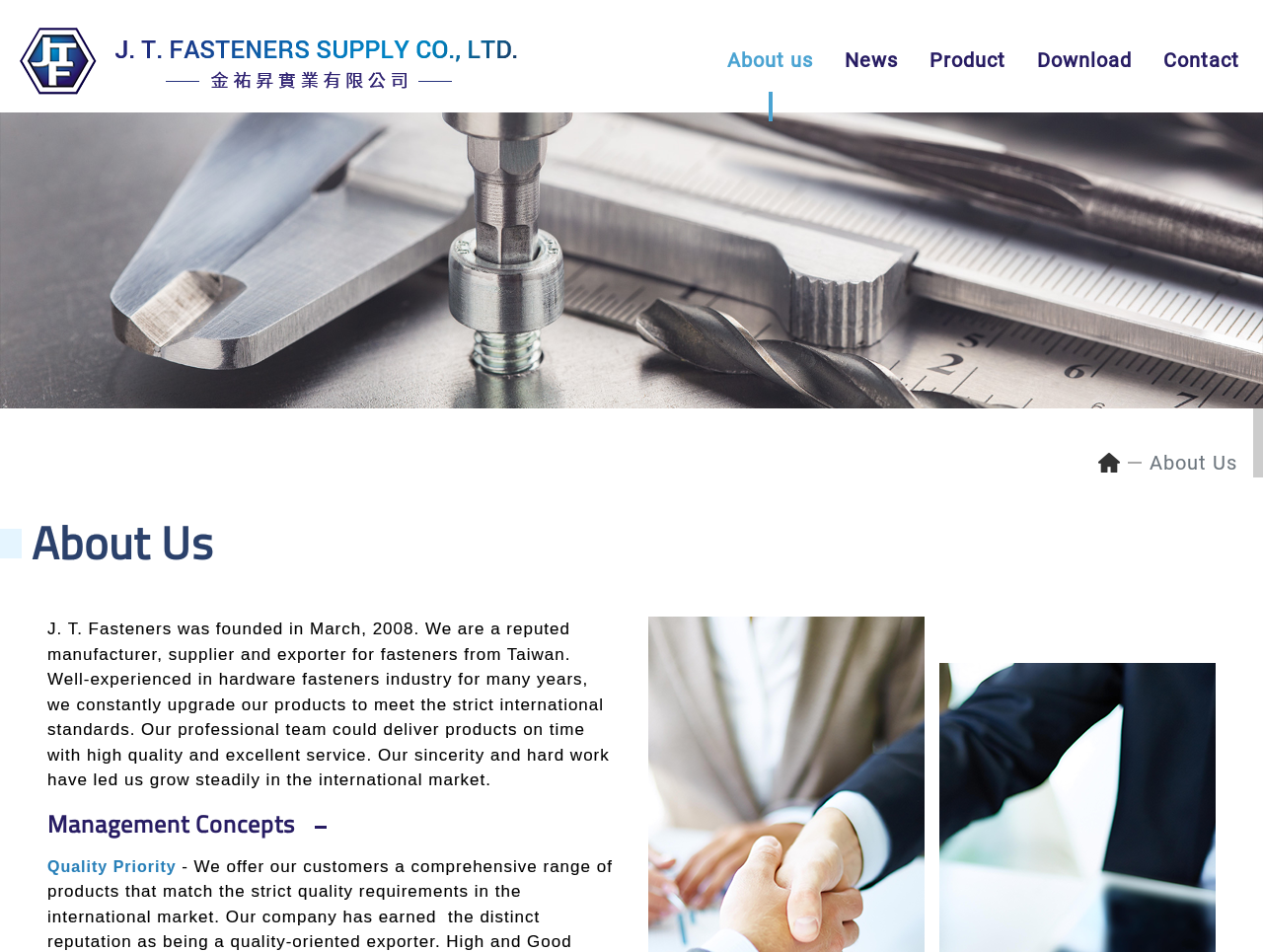How many years of experience does the company have in the hardware fasteners industry?
Please utilize the information in the image to give a detailed response to the question.

I read the article section which mentions 'Well-experienced in hardware fasteners industry for many years...' but does not provide a specific number of years.